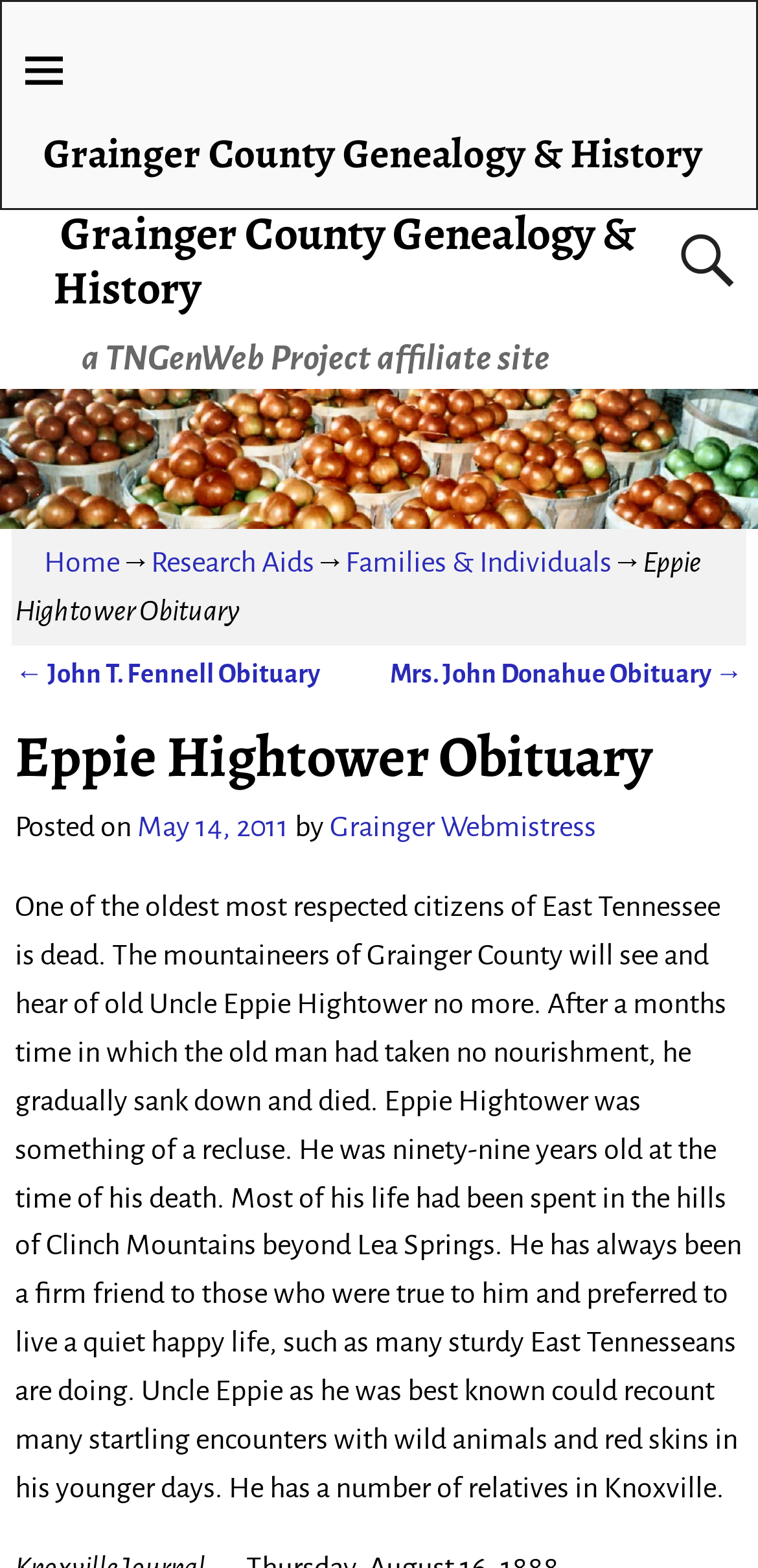Based on the image, provide a detailed response to the question:
Where did Eppie Hightower spend most of his life?

The text states that Eppie Hightower spent most of his life in the hills of Clinch Mountains beyond Lea Springs, which is mentioned as part of his biography.